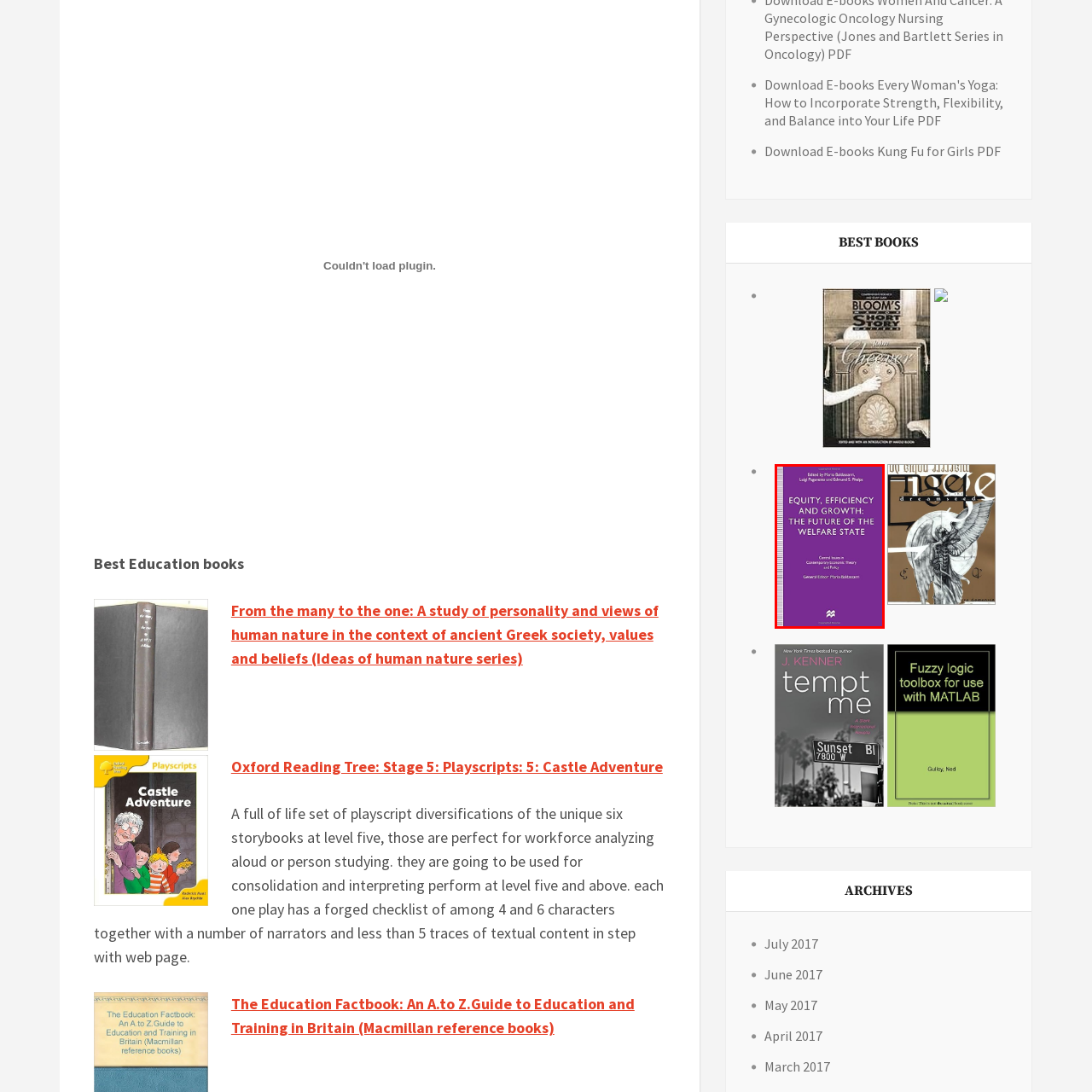Offer a detailed description of the content within the red-framed image.

The image features the cover of the book titled "Equity, Efficiency and Growth: The Future of the Welfare State," edited by Pietro Balduzzi, Luigi Paganetto, and Edmund S. Phelps. The cover is predominantly purple and includes a clean layout with bold white lettering for the title, alongside the names of the editors. This work is categorized under "Central Issues in Contemporary Economic Theory and Policy," indicating its focus on relevant topics in economics related to the welfare state. The cover also highlights that Pietro Balduzzi serves as the general editor, emphasizing the scholarly nature of the publication.